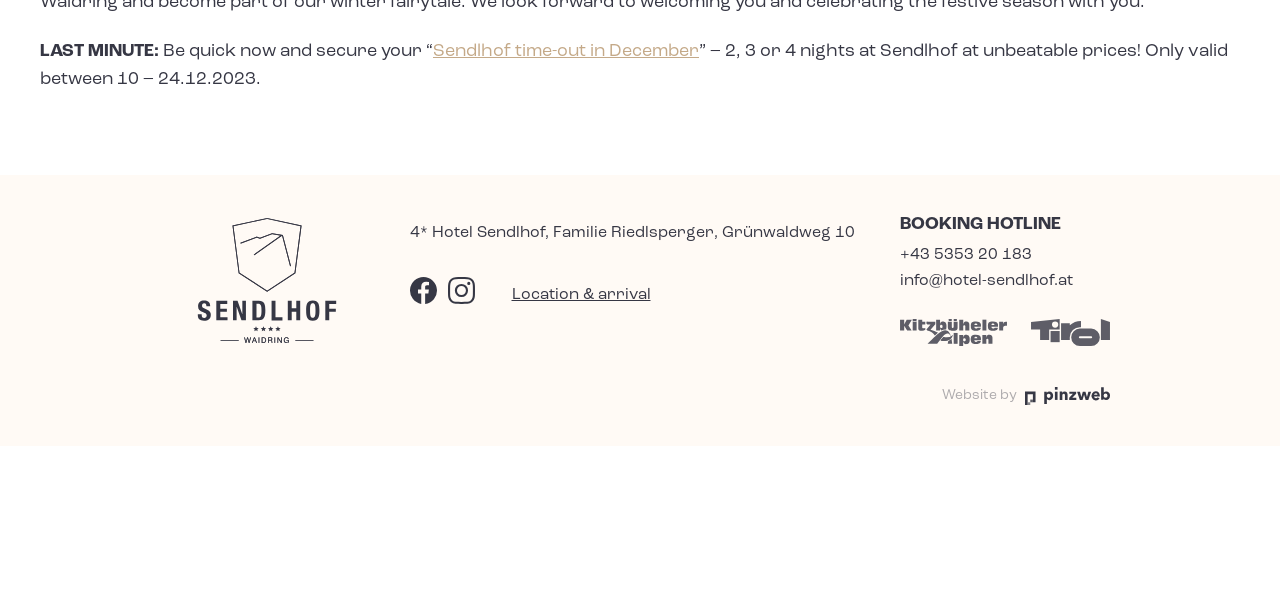Provide a brief response to the question below using a single word or phrase: 
What is the phone number for booking?

+43 5353 20 183